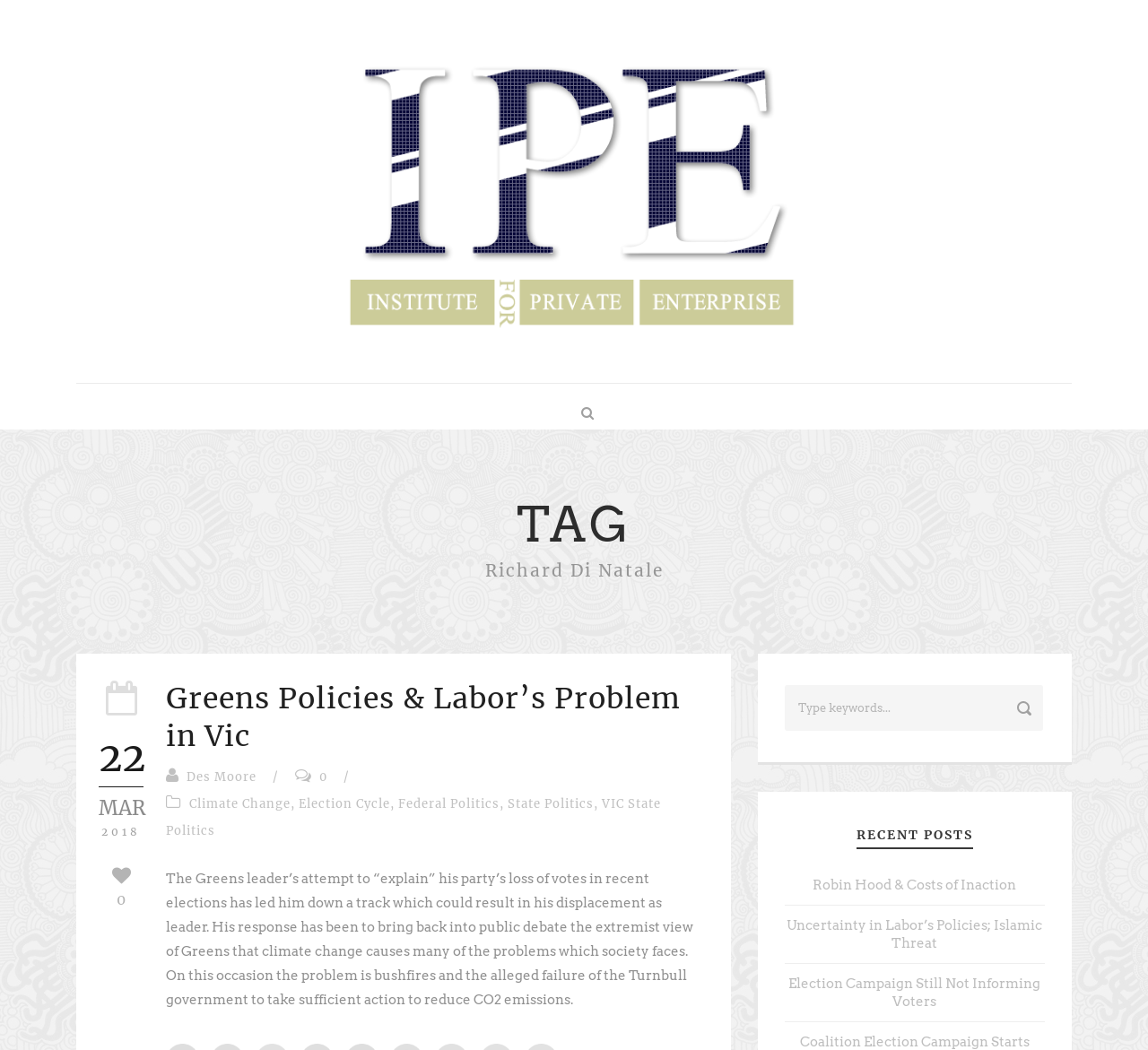Specify the bounding box coordinates of the region I need to click to perform the following instruction: "Read more about 'Why Hire A Traffic Lawyer?'". The coordinates must be four float numbers in the range of 0 to 1, i.e., [left, top, right, bottom].

None